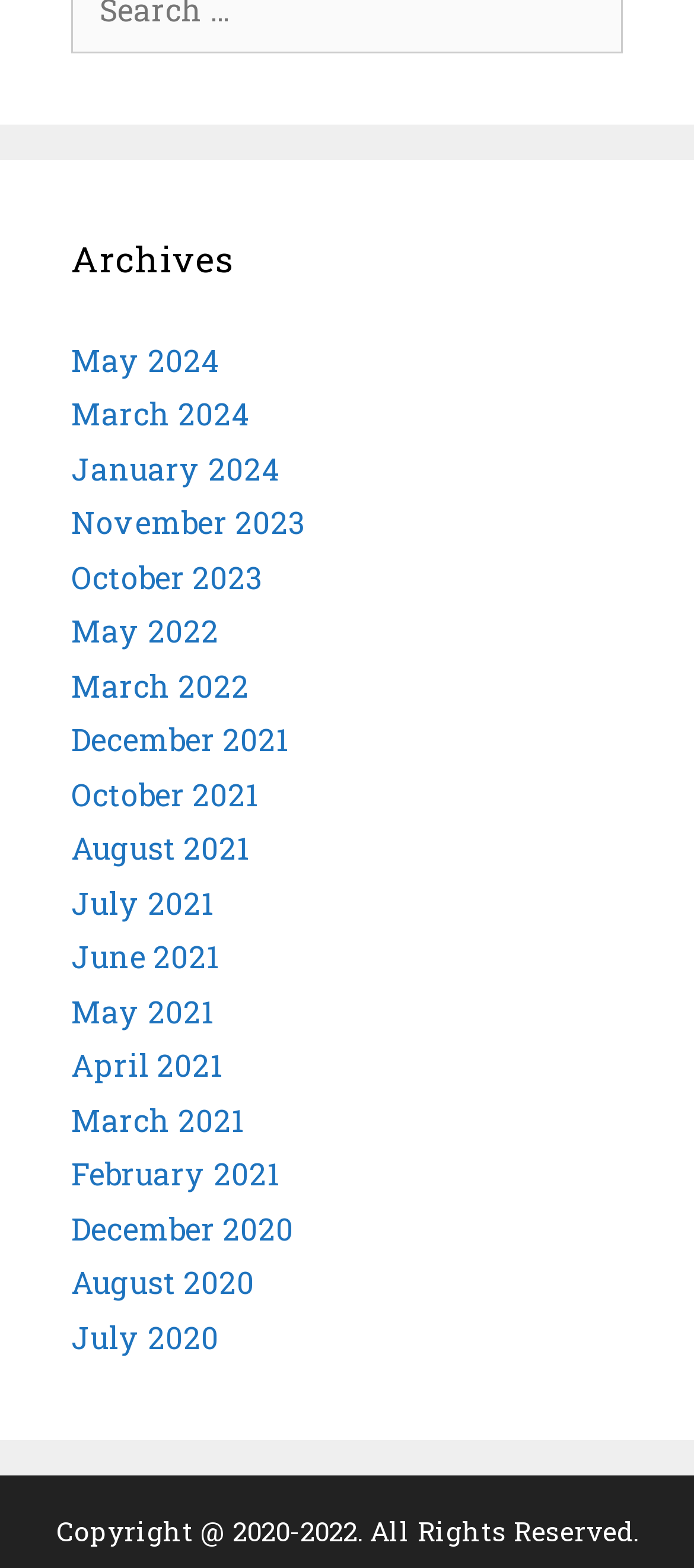Specify the bounding box coordinates for the region that must be clicked to perform the given instruction: "view archives for May 2024".

[0.103, 0.216, 0.318, 0.243]